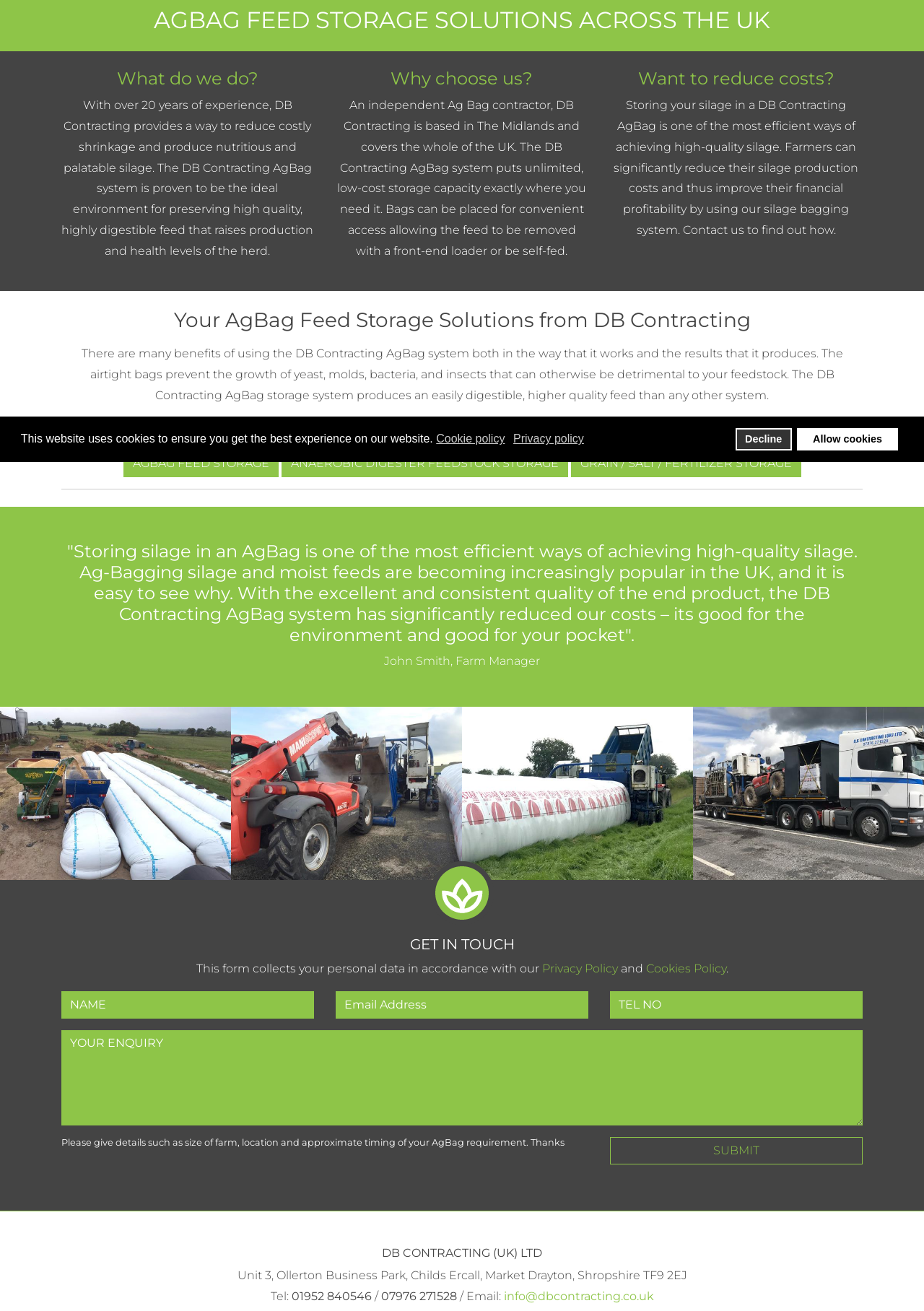Given the element description Decline, specify the bounding box coordinates of the corresponding UI element in the format (top-left x, top-left y, bottom-right x, bottom-right y). All values must be between 0 and 1.

[0.796, 0.326, 0.857, 0.344]